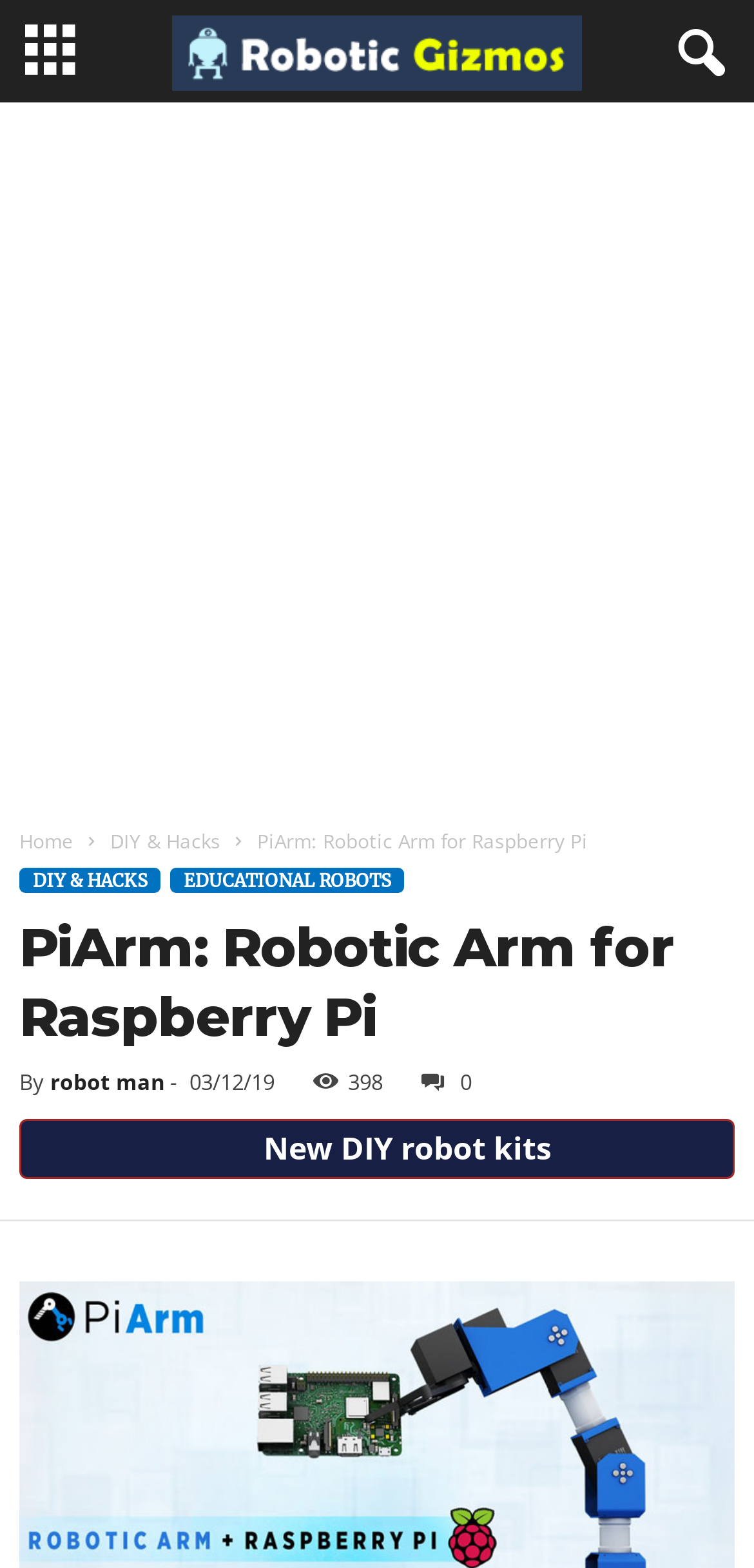Please find and give the text of the main heading on the webpage.

PiArm: Robotic Arm for Raspberry Pi